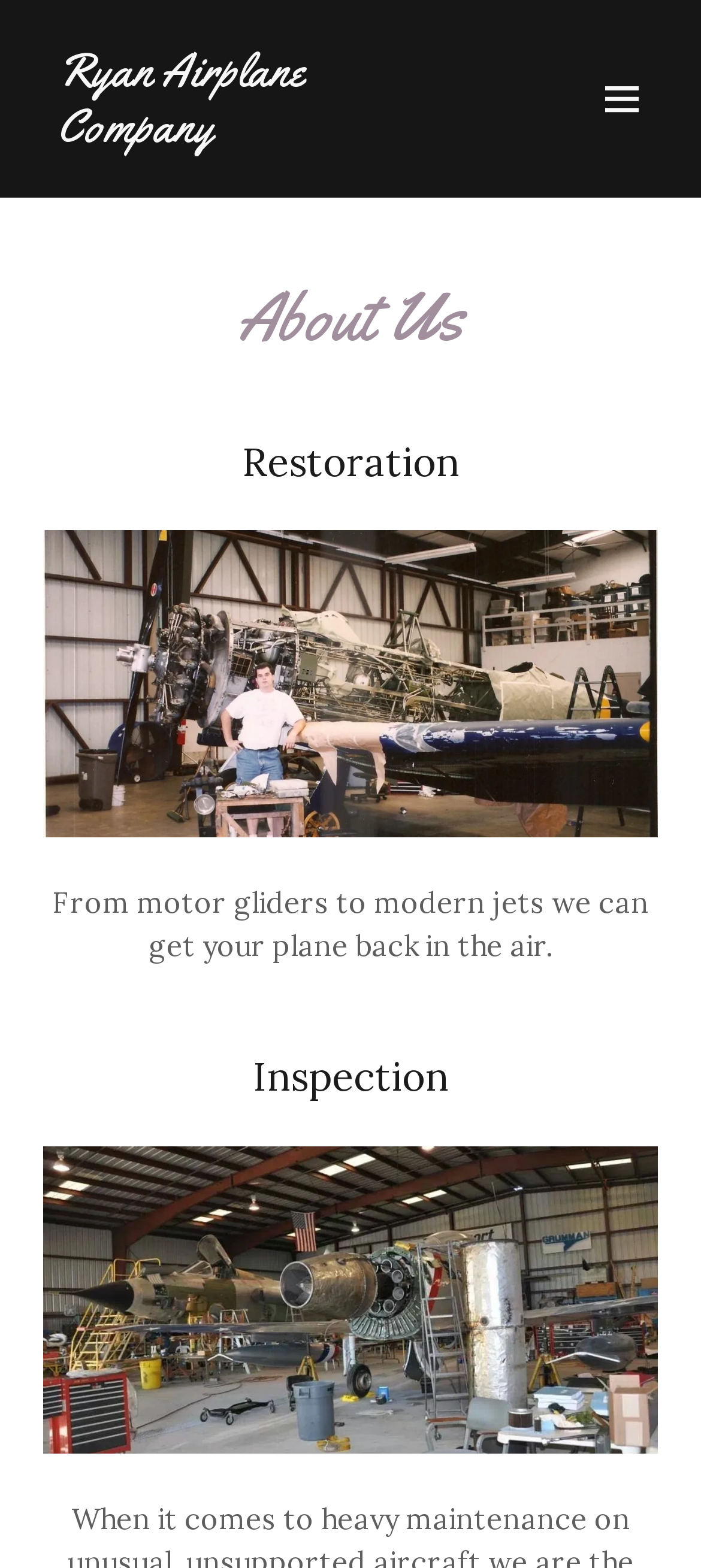What is the purpose of the hamburger icon?
Please answer the question with a detailed response using the information from the screenshot.

The hamburger icon is located at the top-right corner of the webpage, and it has a popup menu. This suggests that it is used for site navigation, allowing users to access different parts of the website.